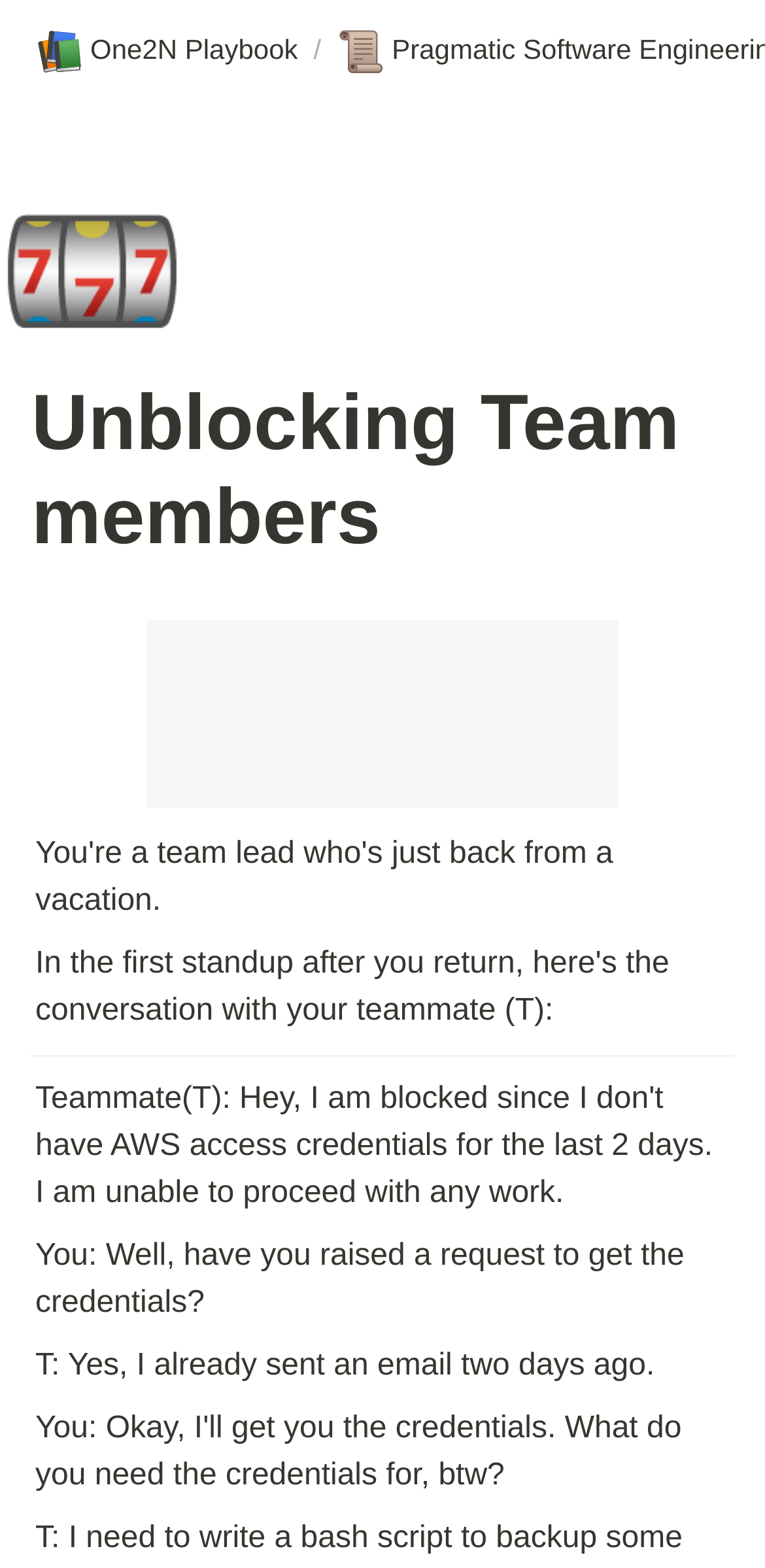How many images are on the webpage?
Answer the question with a single word or phrase derived from the image.

2